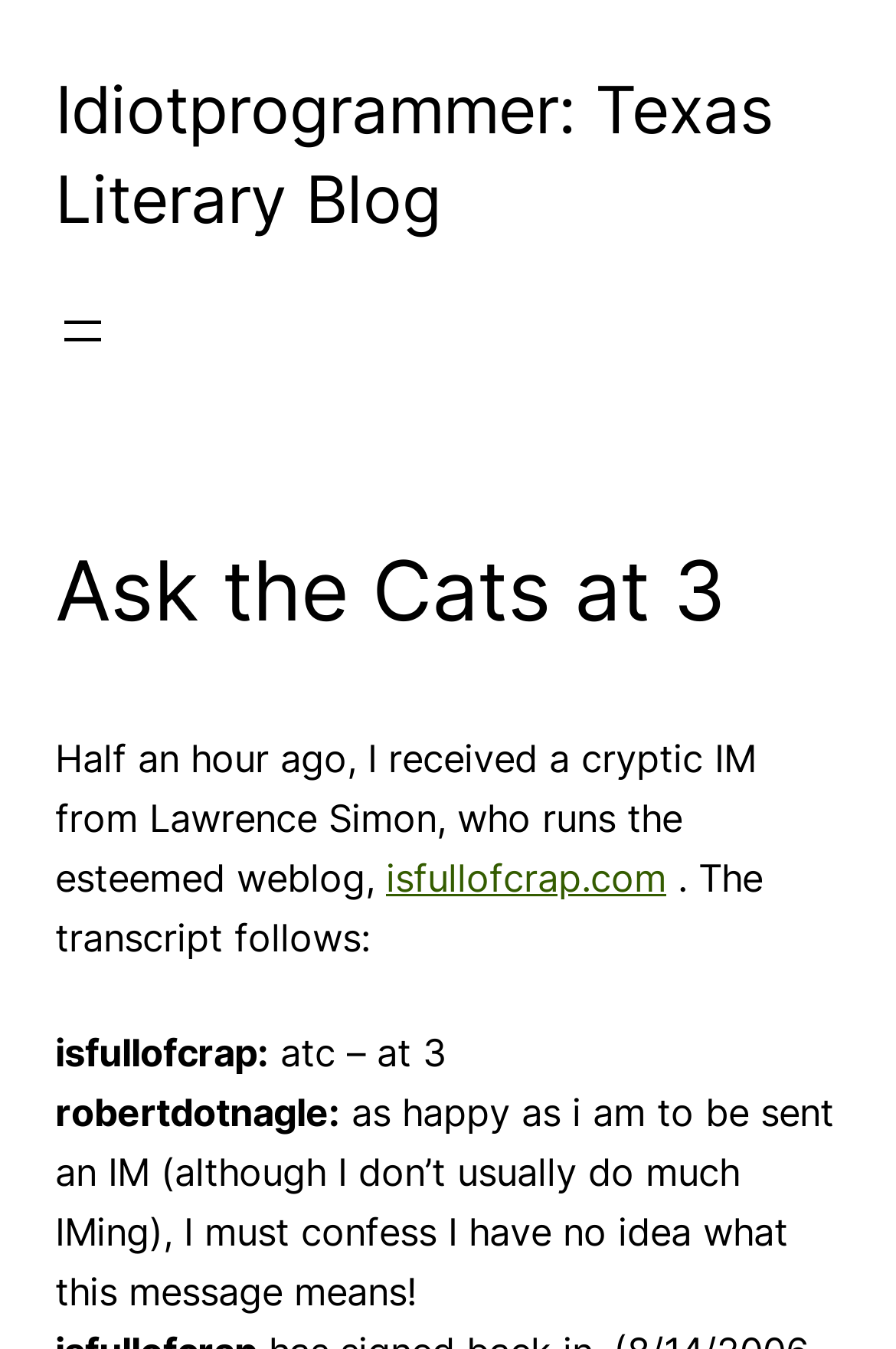What is the main heading displayed on the webpage? Please provide the text.

Ask the Cats at 3